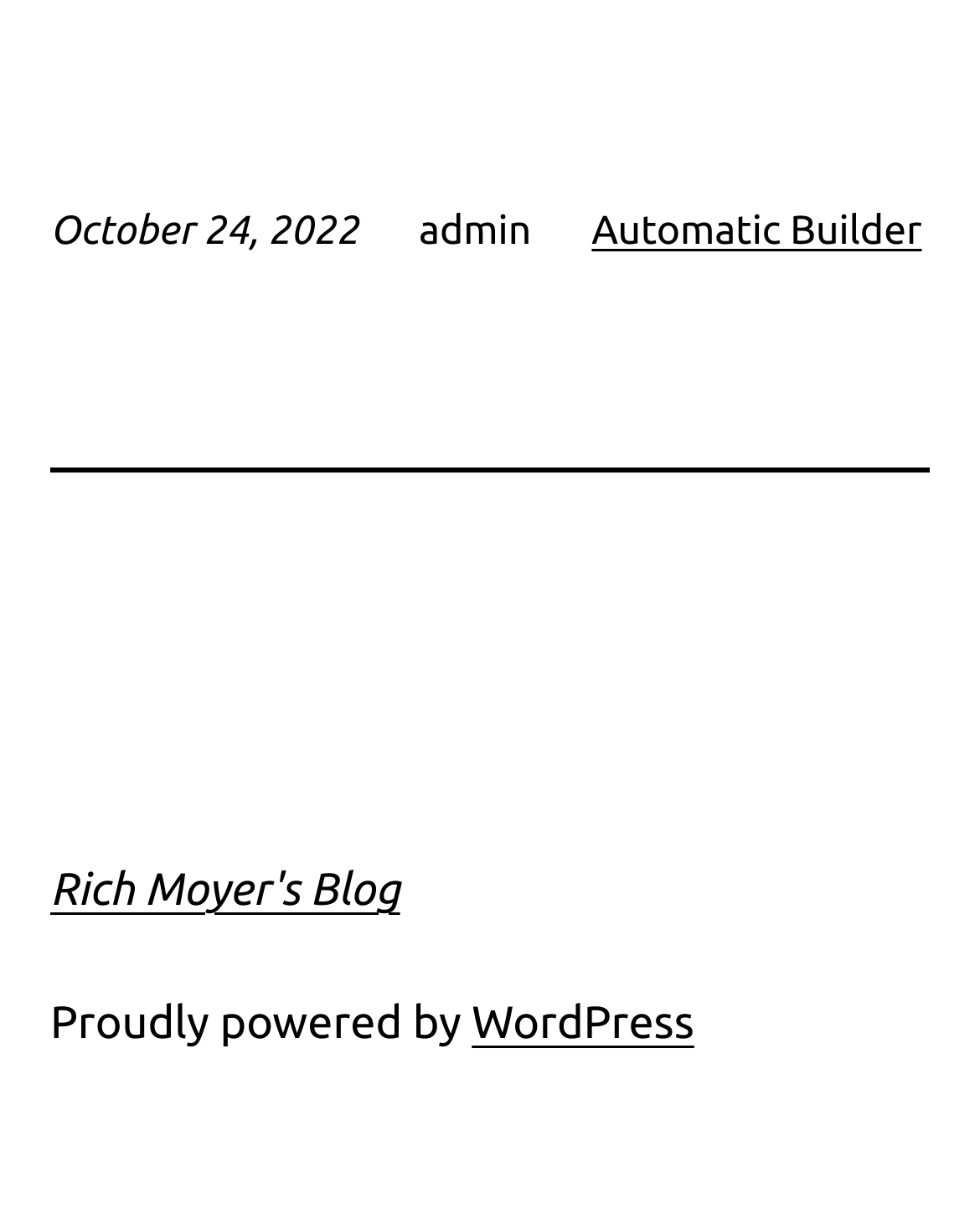What platform is the blog powered by?
Give a one-word or short phrase answer based on the image.

WordPress